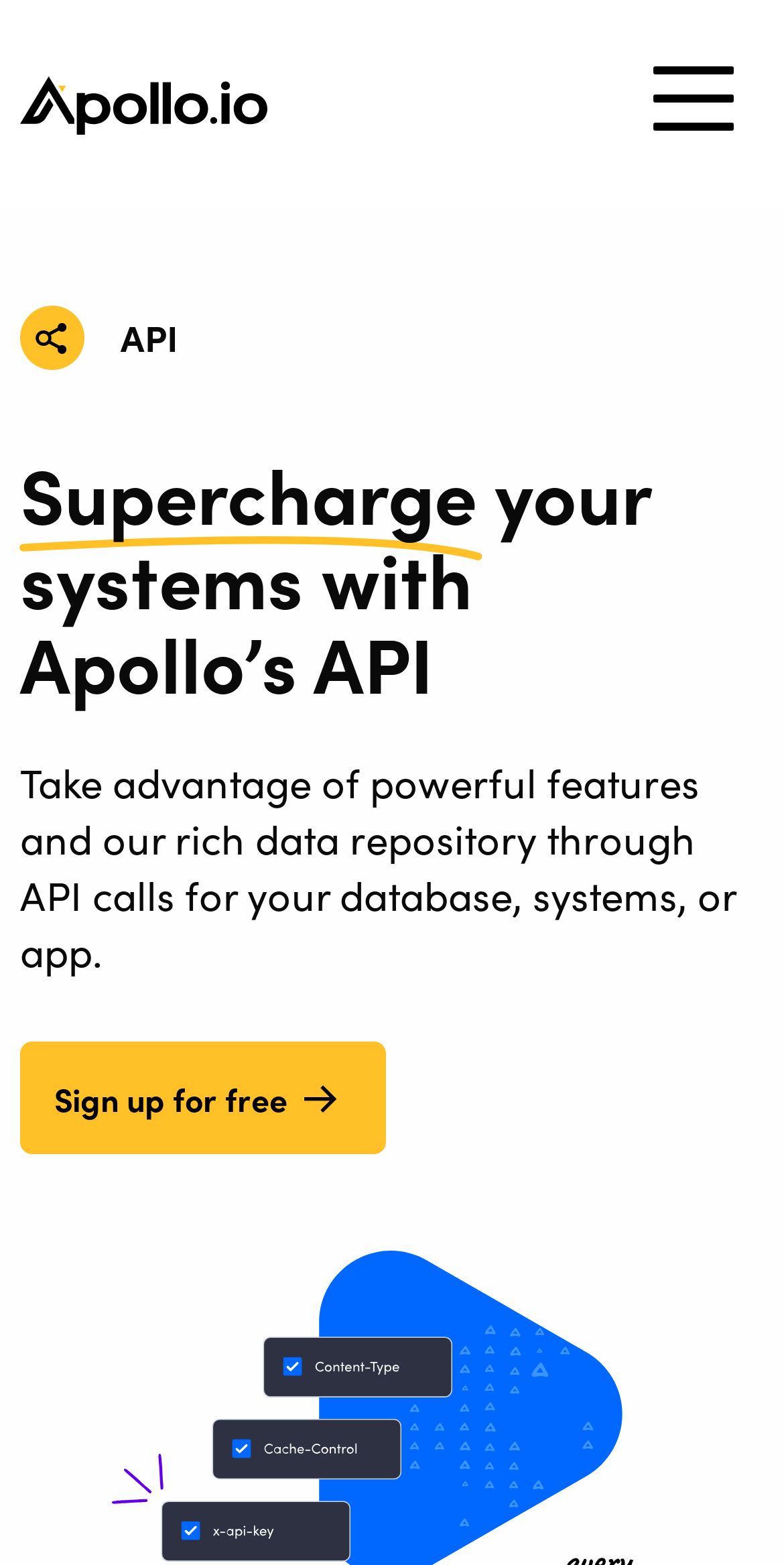Based on the provided description, "Sign up for free", find the bounding box of the corresponding UI element in the screenshot.

[0.026, 0.665, 0.492, 0.737]